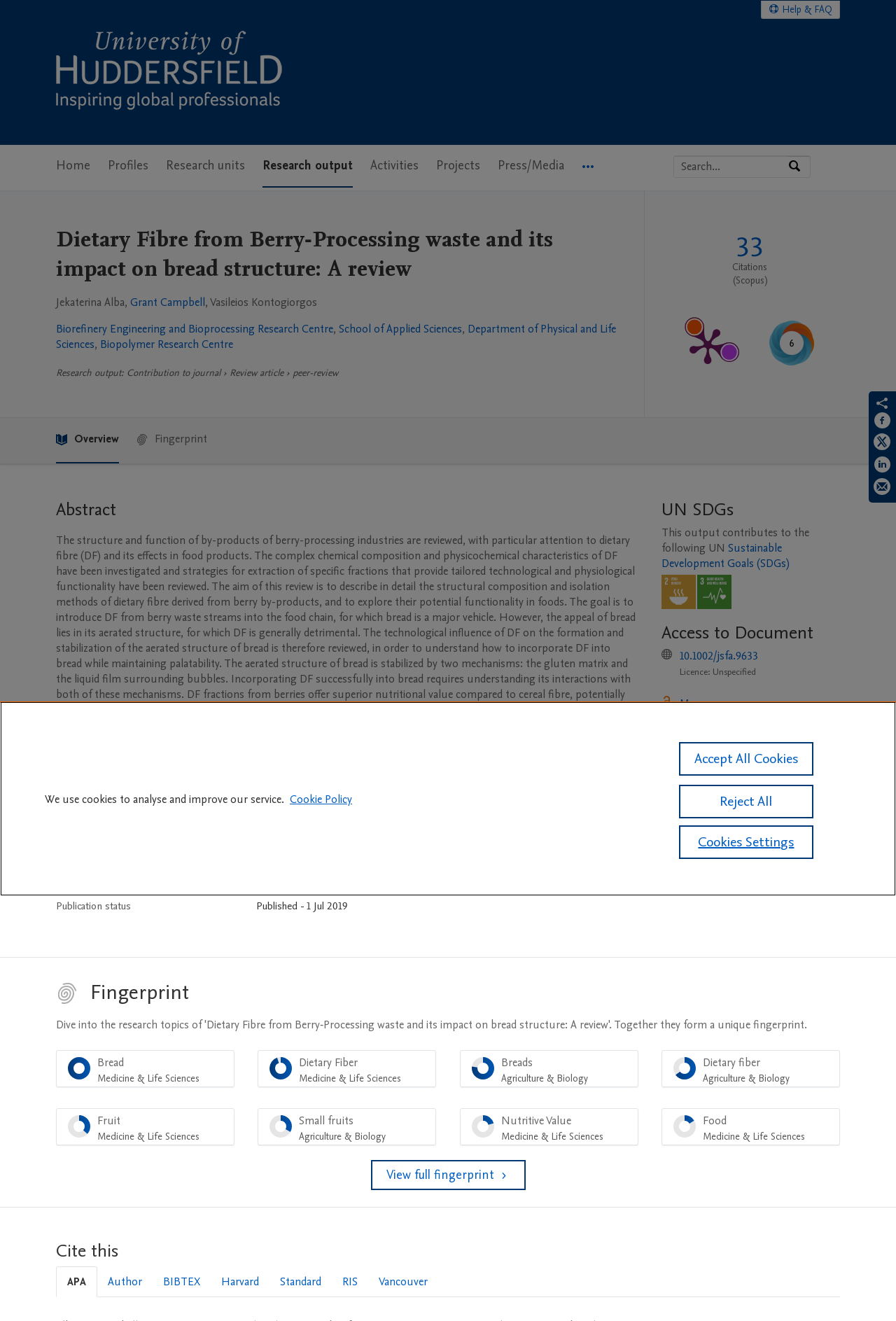Pinpoint the bounding box coordinates of the clickable element needed to complete the instruction: "Go to University of Huddersfield Research Portal Home". The coordinates should be provided as four float numbers between 0 and 1: [left, top, right, bottom].

[0.062, 0.011, 0.339, 0.099]